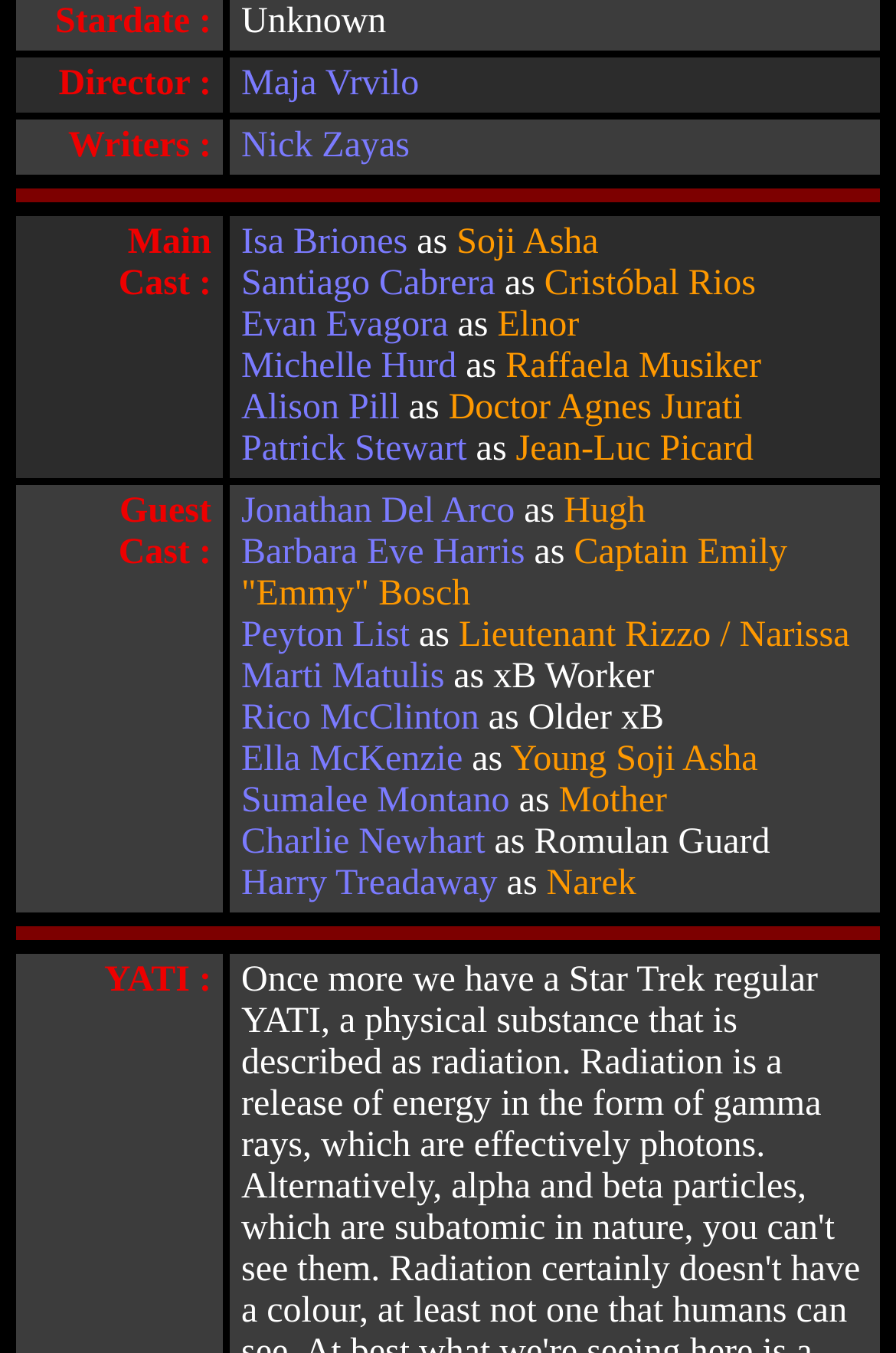Identify the bounding box for the UI element described as: "Barbara Eve Harris". Ensure the coordinates are four float numbers between 0 and 1, formatted as [left, top, right, bottom].

[0.269, 0.394, 0.586, 0.423]